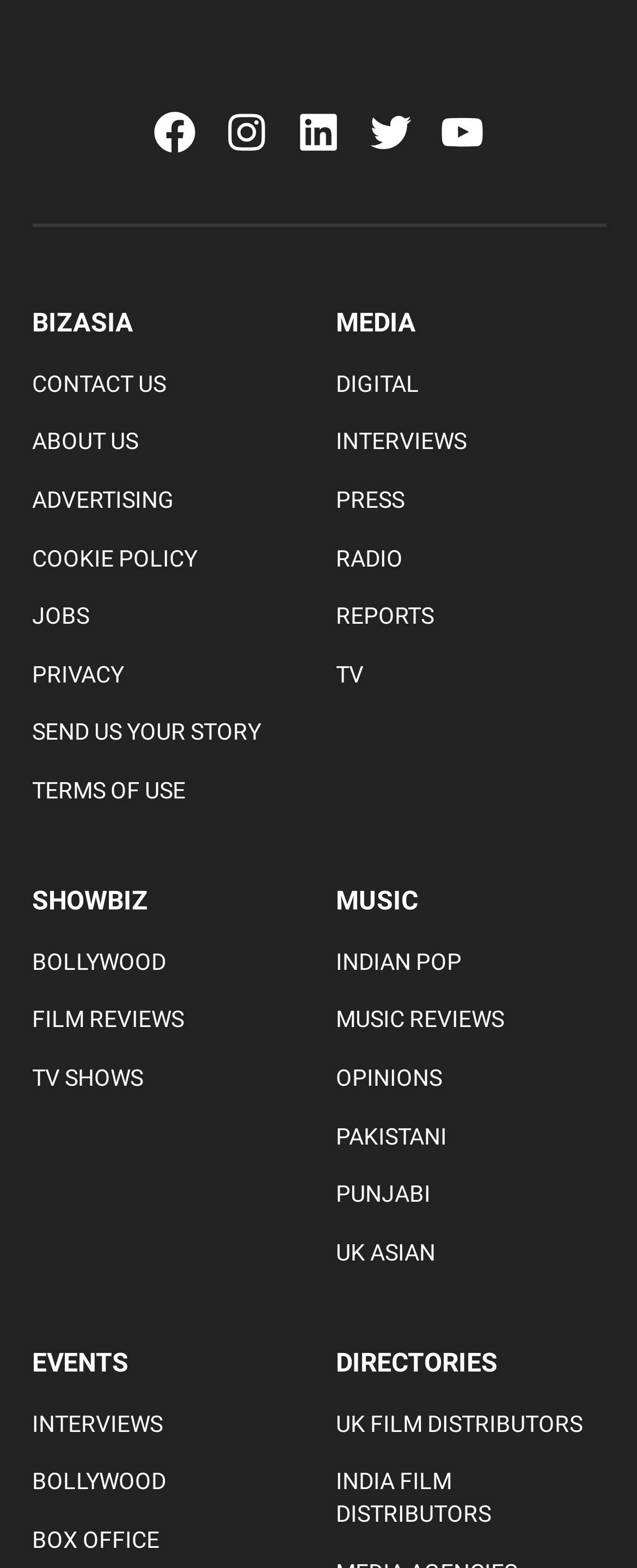Predict the bounding box of the UI element based on the description: "Philip Werner". The coordinates should be four float numbers between 0 and 1, formatted as [left, top, right, bottom].

None